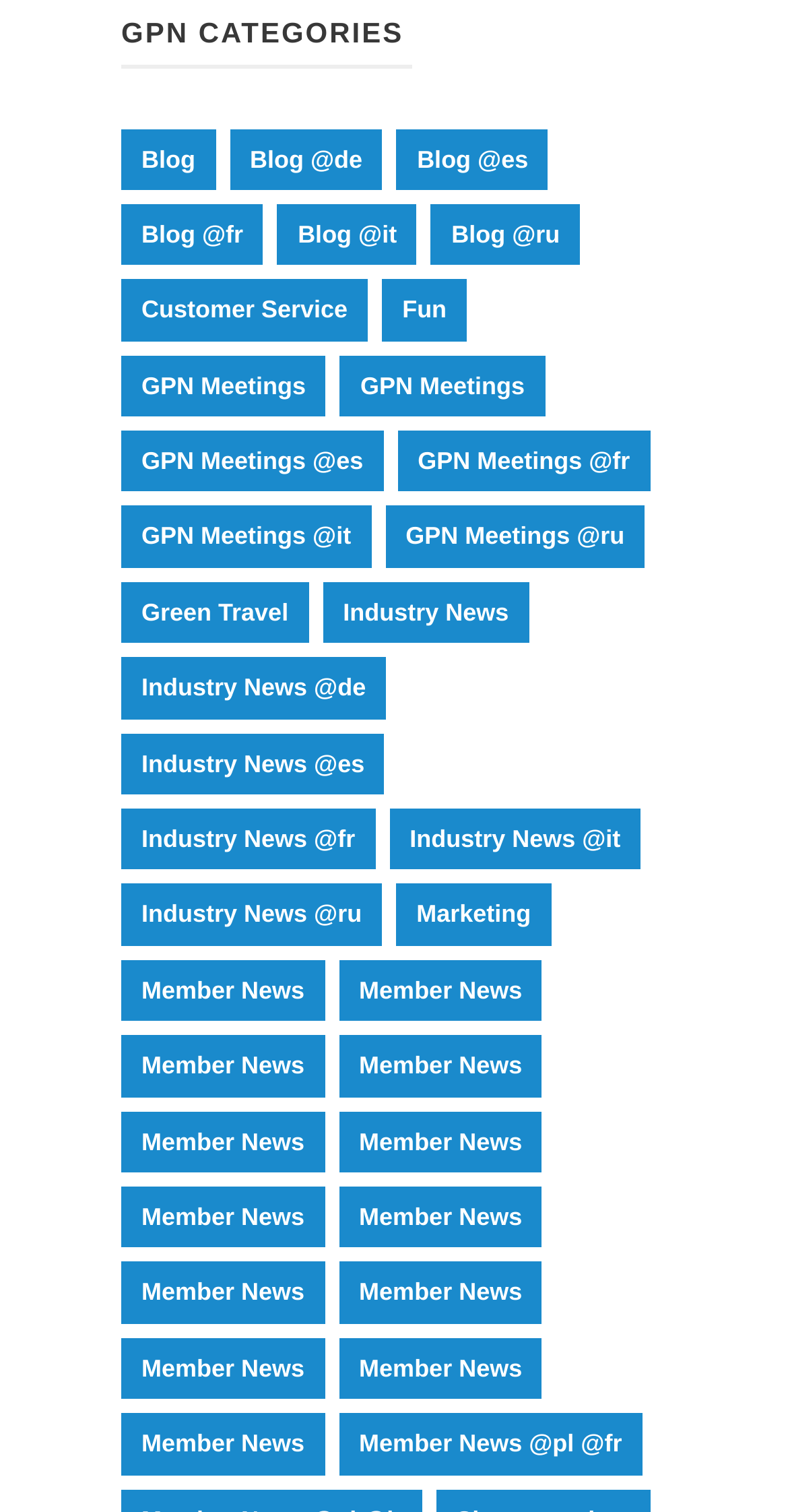For the element described, predict the bounding box coordinates as (top-left x, top-left y, bottom-right x, bottom-right y). All values should be between 0 and 1. Element description: Marketing

[0.503, 0.585, 0.699, 0.625]